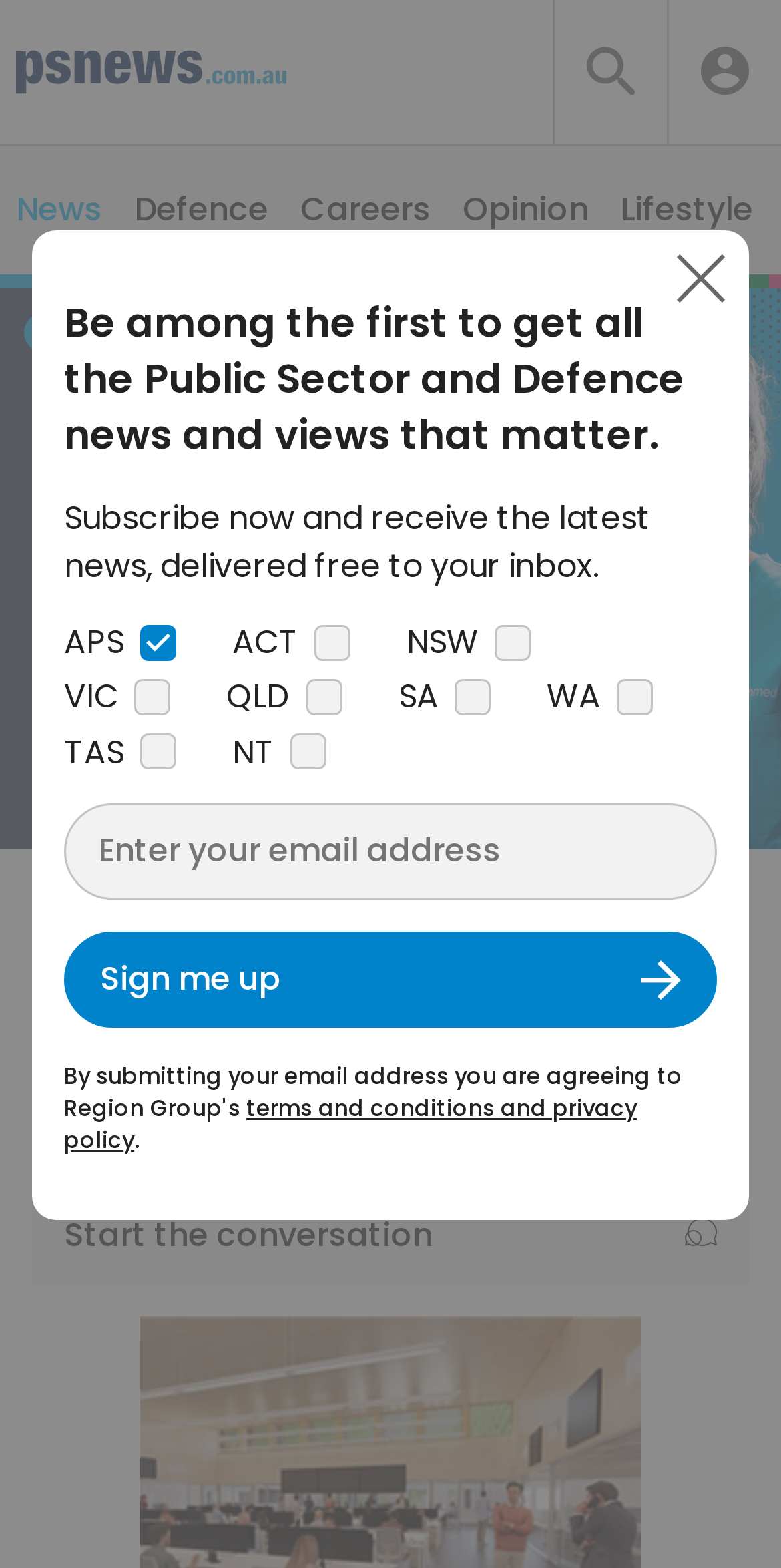Pinpoint the bounding box coordinates of the element that must be clicked to accomplish the following instruction: "Search for news". The coordinates should be in the format of four float numbers between 0 and 1, i.e., [left, top, right, bottom].

[0.854, 0.011, 0.936, 0.081]